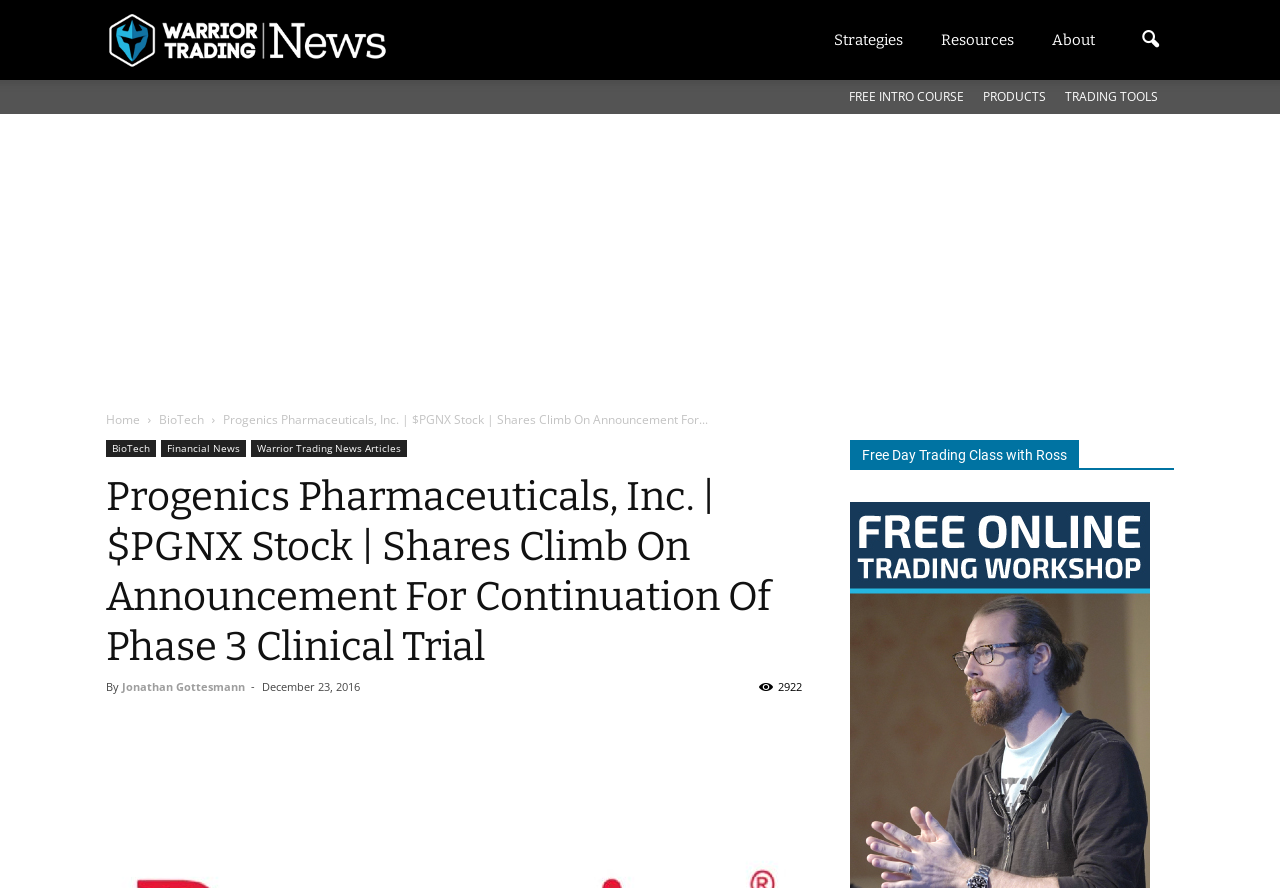Please reply to the following question using a single word or phrase: 
What is the author of the article?

Jonathan Gottesmann